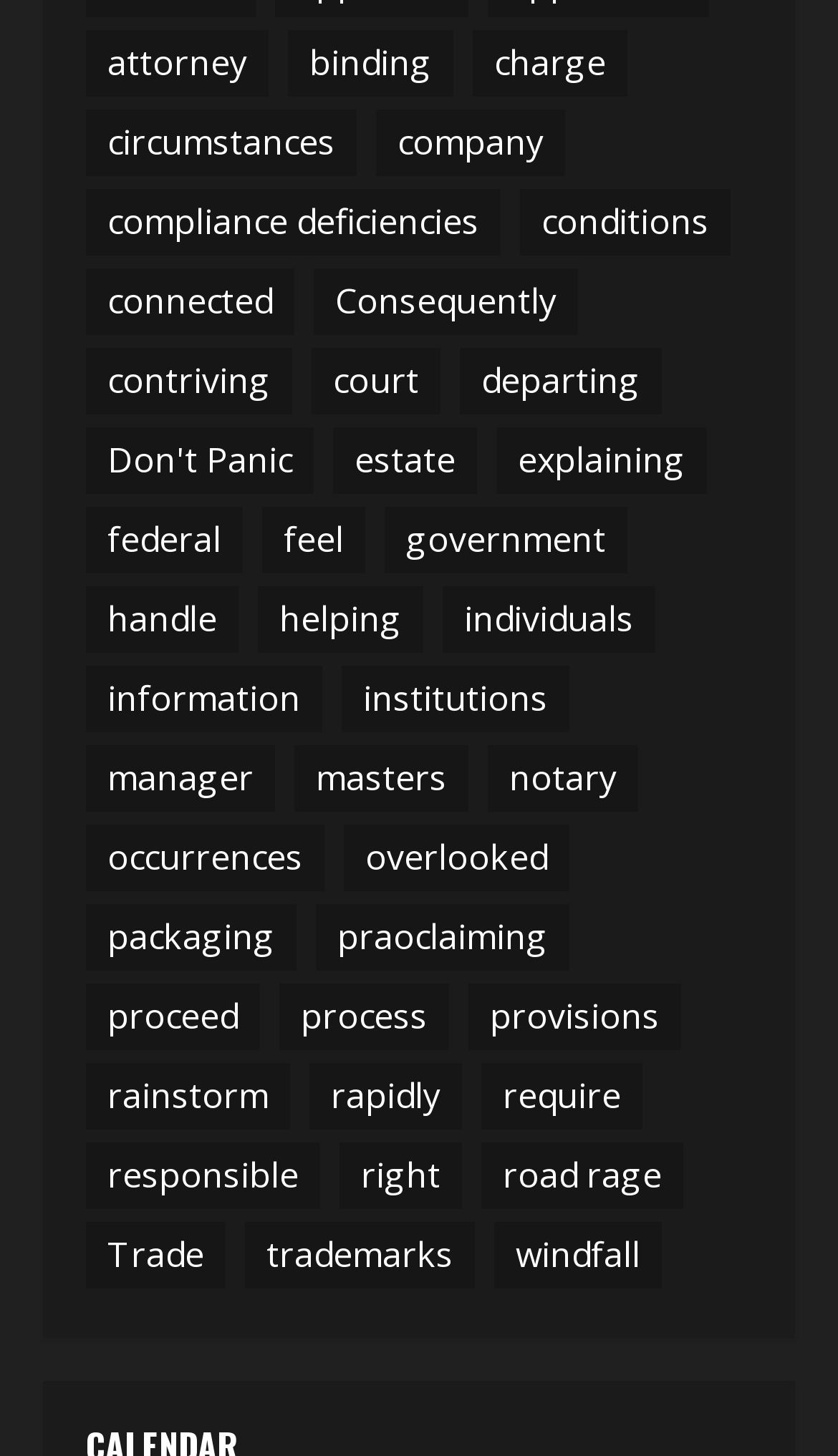Respond to the question with just a single word or phrase: 
How many links are there on the webpage?

50